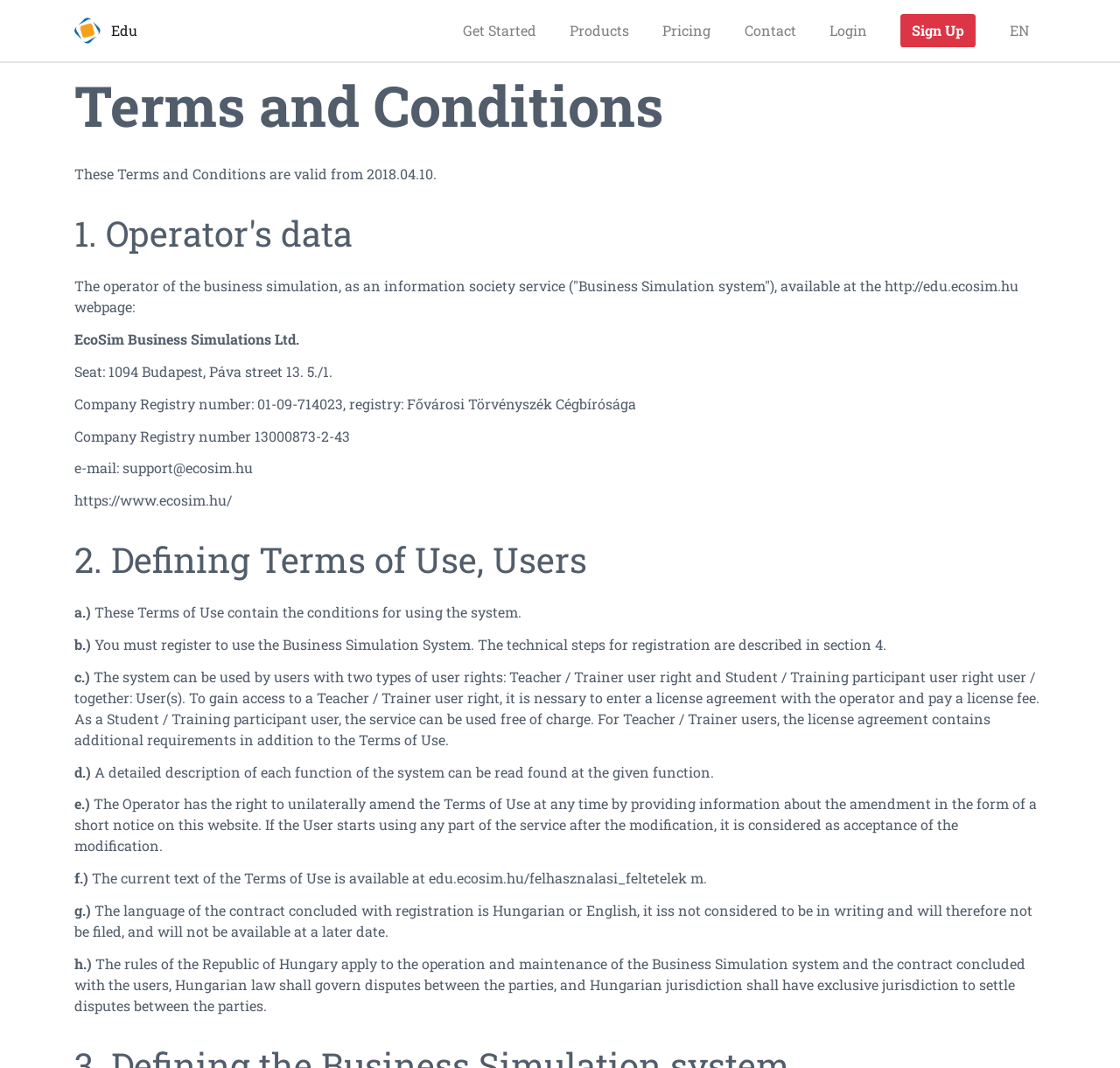Please provide the bounding box coordinates for the element that needs to be clicked to perform the following instruction: "Click the 'Sign Up' button". The coordinates should be given as four float numbers between 0 and 1, i.e., [left, top, right, bottom].

[0.804, 0.013, 0.871, 0.044]